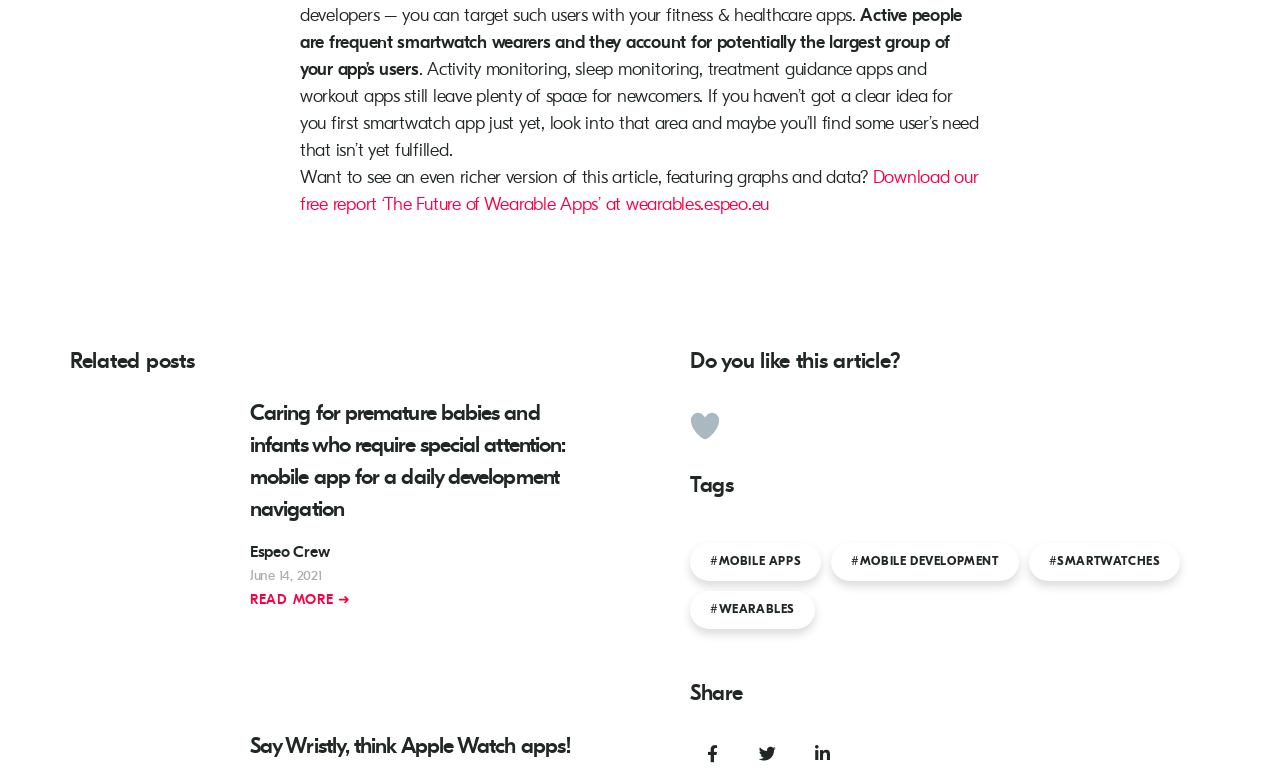Give a one-word or short phrase answer to the question: 
How many tags are mentioned in the article?

4